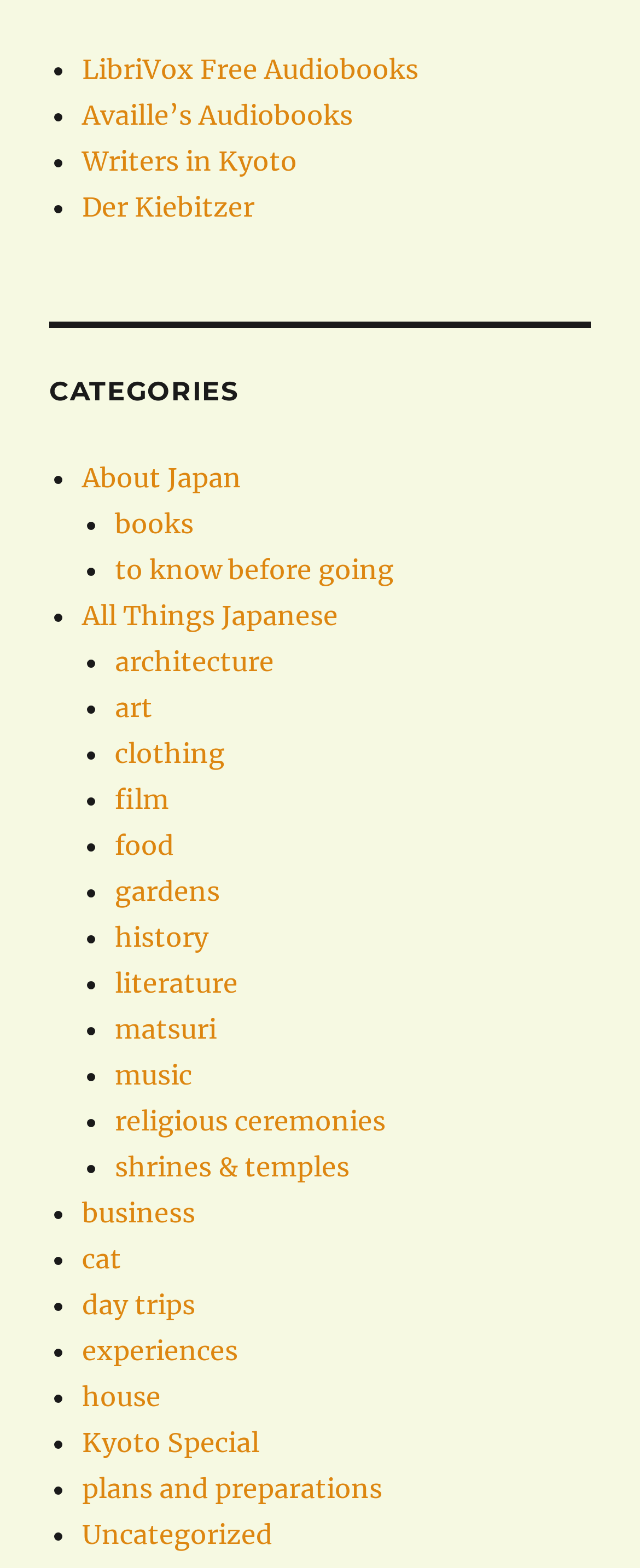Please provide a brief answer to the following inquiry using a single word or phrase:
What is the first link under 'Categories'?

About Japan